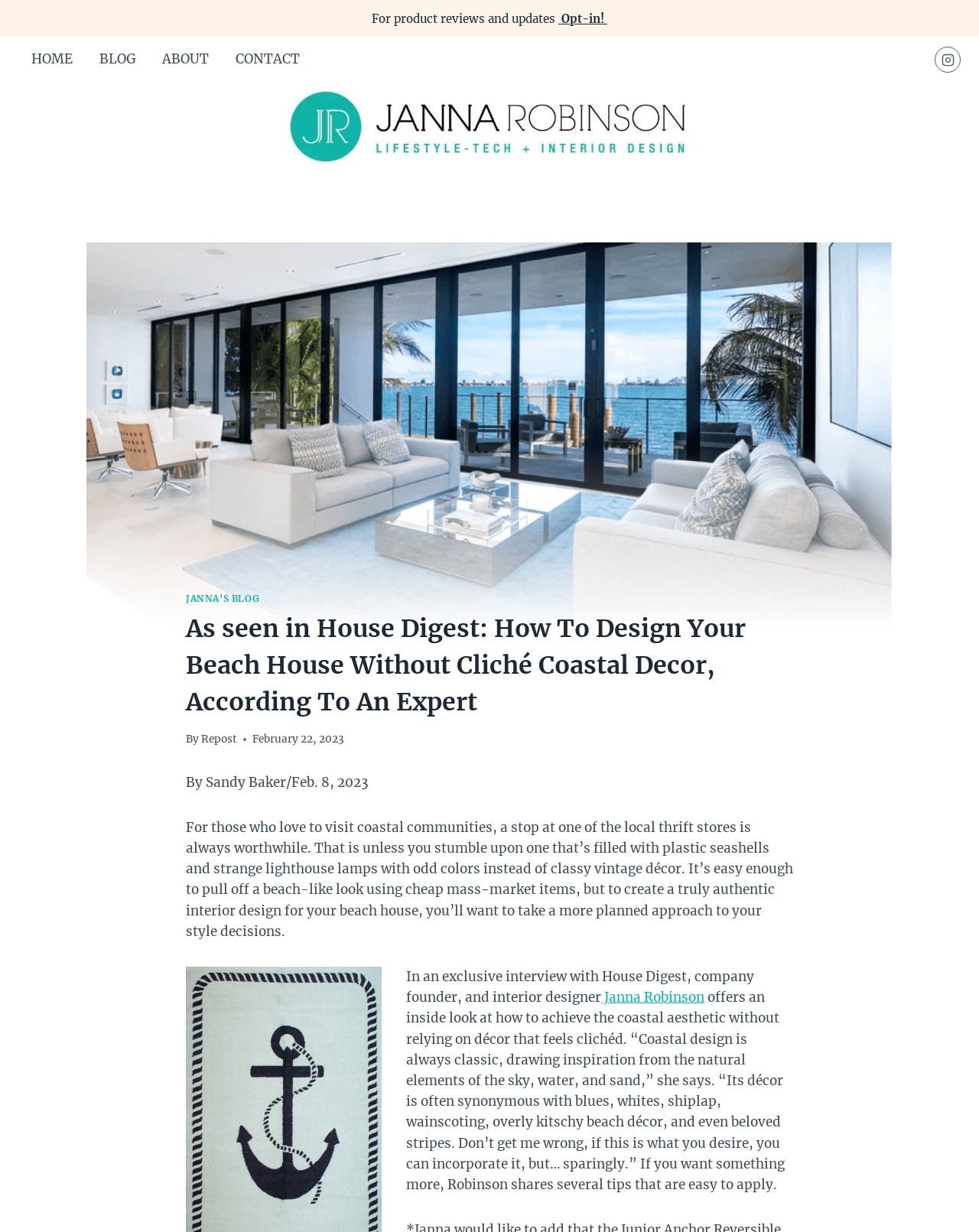From the element description Home, predict the bounding box coordinates of the UI element. The coordinates must be specified in the format (top-left x, top-left y, bottom-right x, bottom-right y) and should be within the 0 to 1 range.

[0.019, 0.034, 0.088, 0.063]